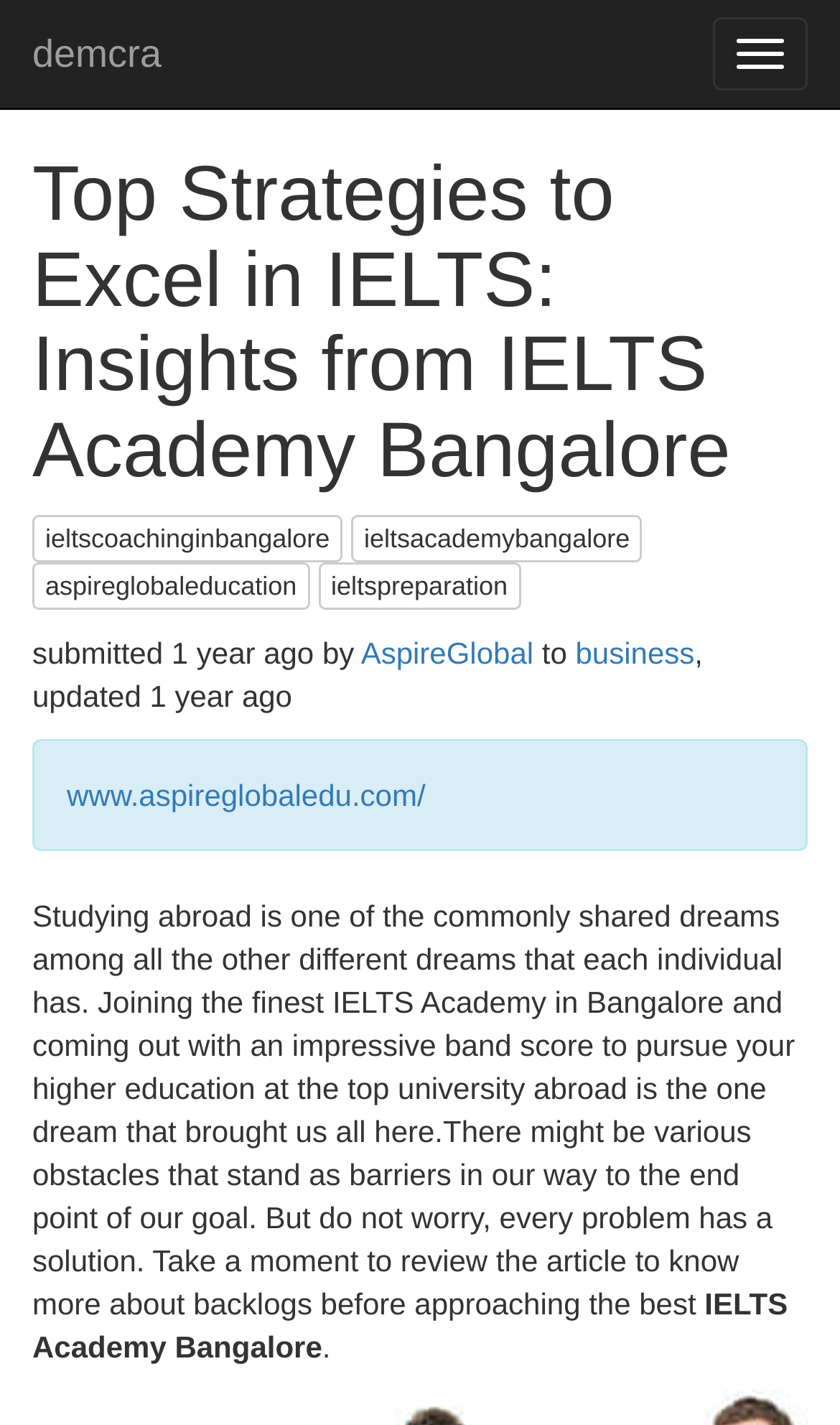Please specify the bounding box coordinates of the region to click in order to perform the following instruction: "Check the article about backlogs".

[0.079, 0.546, 0.506, 0.57]